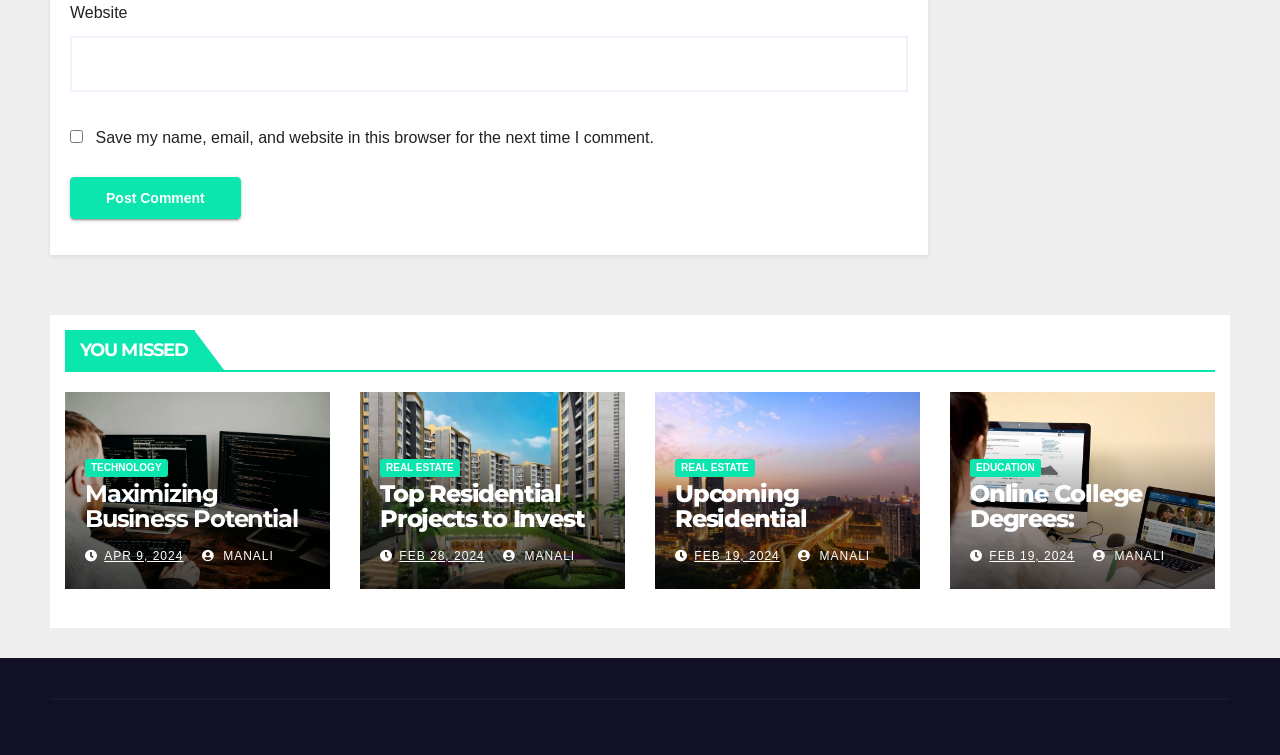Using the description: "Manali", identify the bounding box of the corresponding UI element in the screenshot.

[0.624, 0.727, 0.68, 0.745]